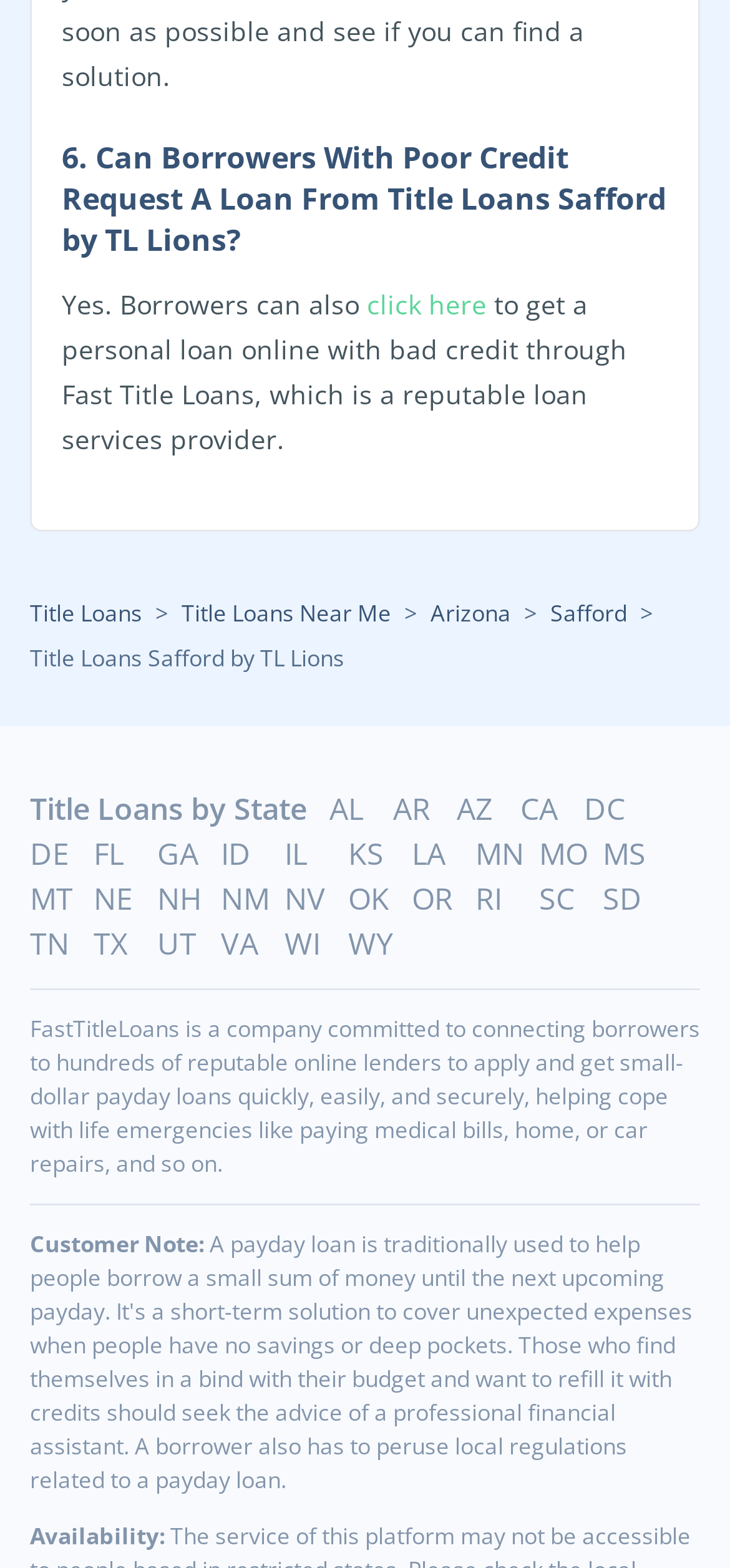Could you indicate the bounding box coordinates of the region to click in order to complete this instruction: "follow the link at the bottom left".

None